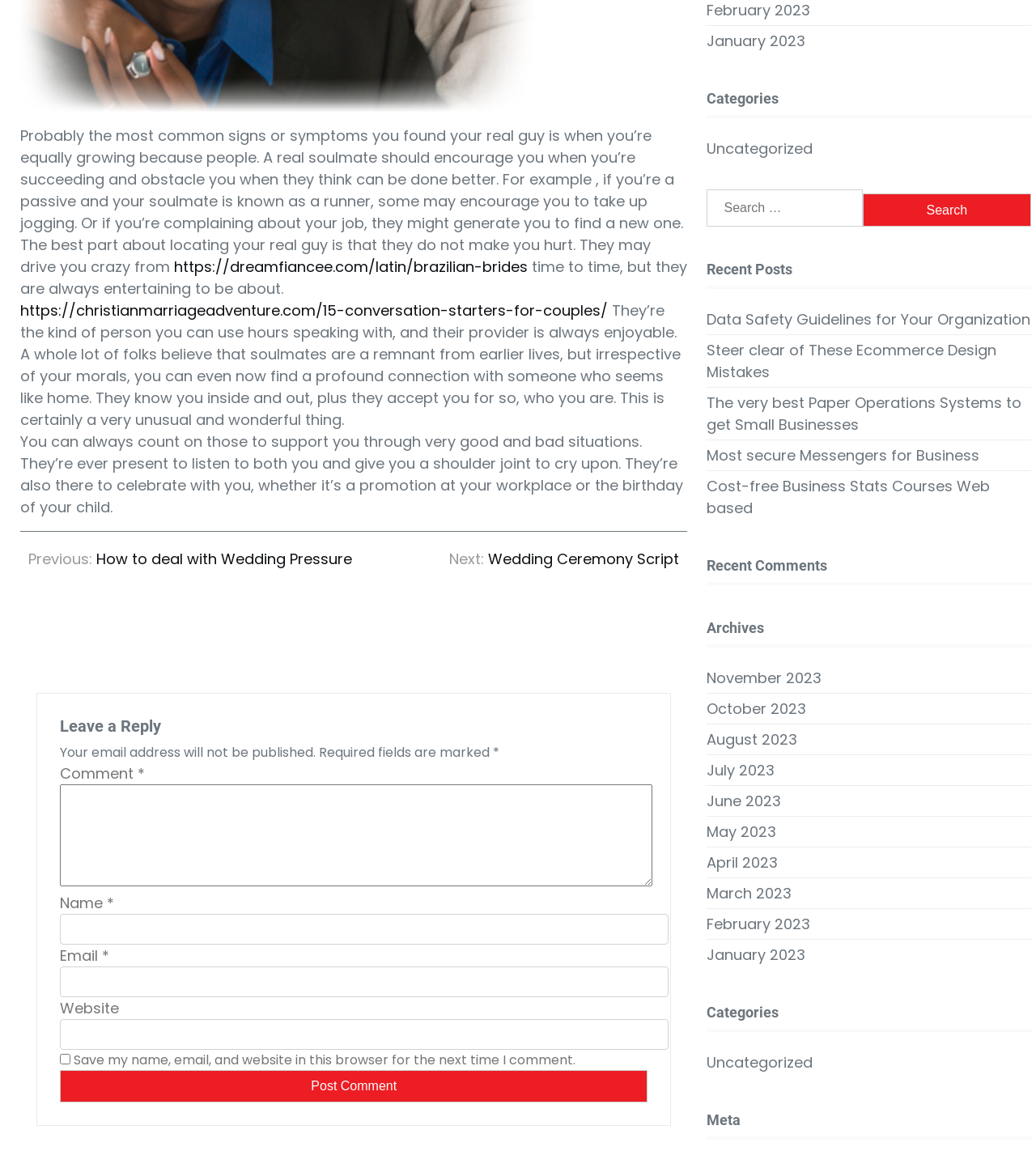Please provide the bounding box coordinates in the format (top-left x, top-left y, bottom-right x, bottom-right y). Remember, all values are floating point numbers between 0 and 1. What is the bounding box coordinate of the region described as: Most secure Messengers for Business

[0.682, 0.386, 0.946, 0.405]